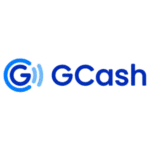What is the font style of the word 'Cash' in the GCash logo?
From the image, respond using a single word or phrase.

Bold